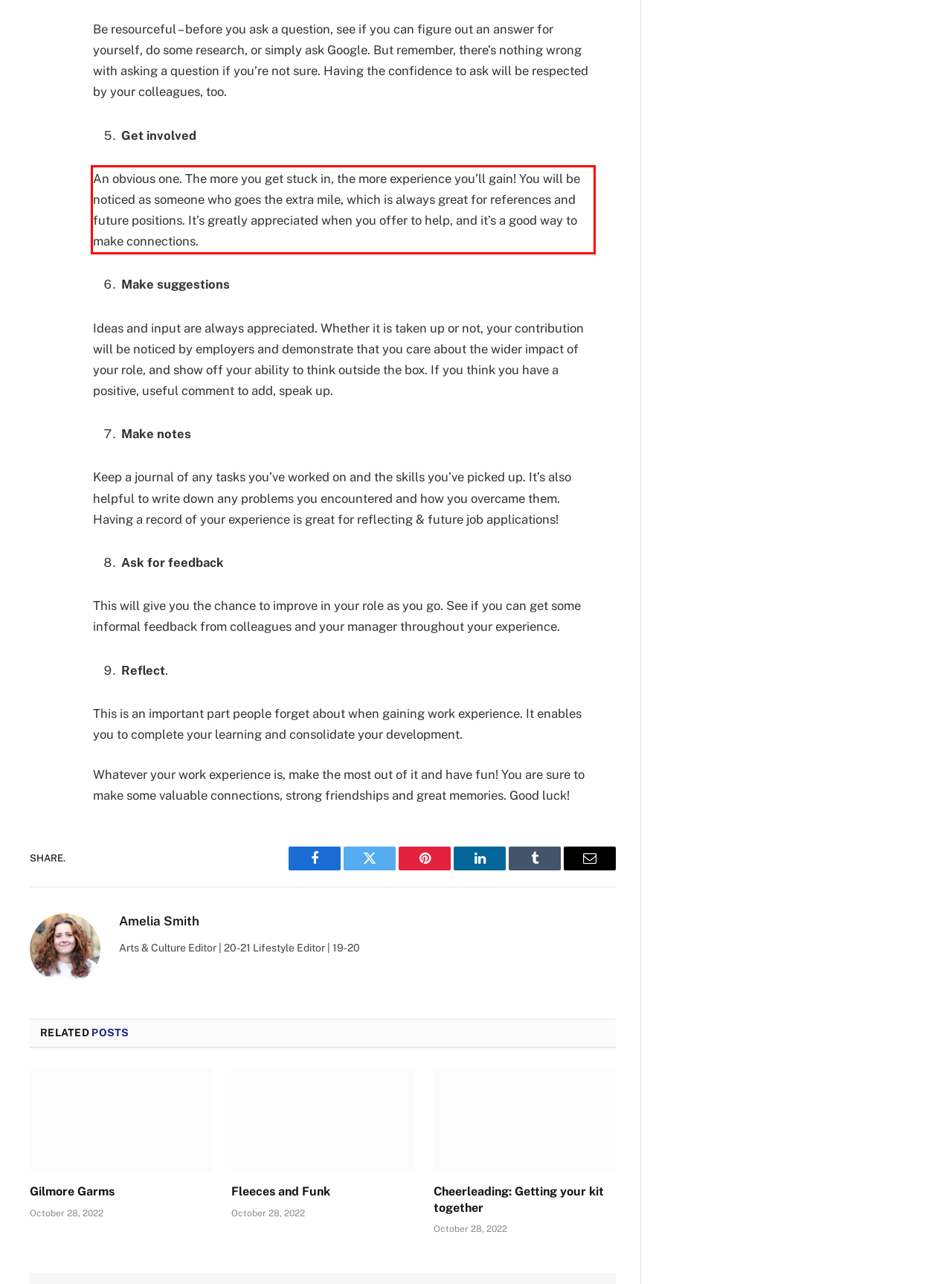Review the screenshot of the webpage and recognize the text inside the red rectangle bounding box. Provide the extracted text content.

An obvious one. The more you get stuck in, the more experience you’ll gain! You will be noticed as someone who goes the extra mile, which is always great for references and future positions. It’s greatly appreciated when you offer to help, and it’s a good way to make connections.